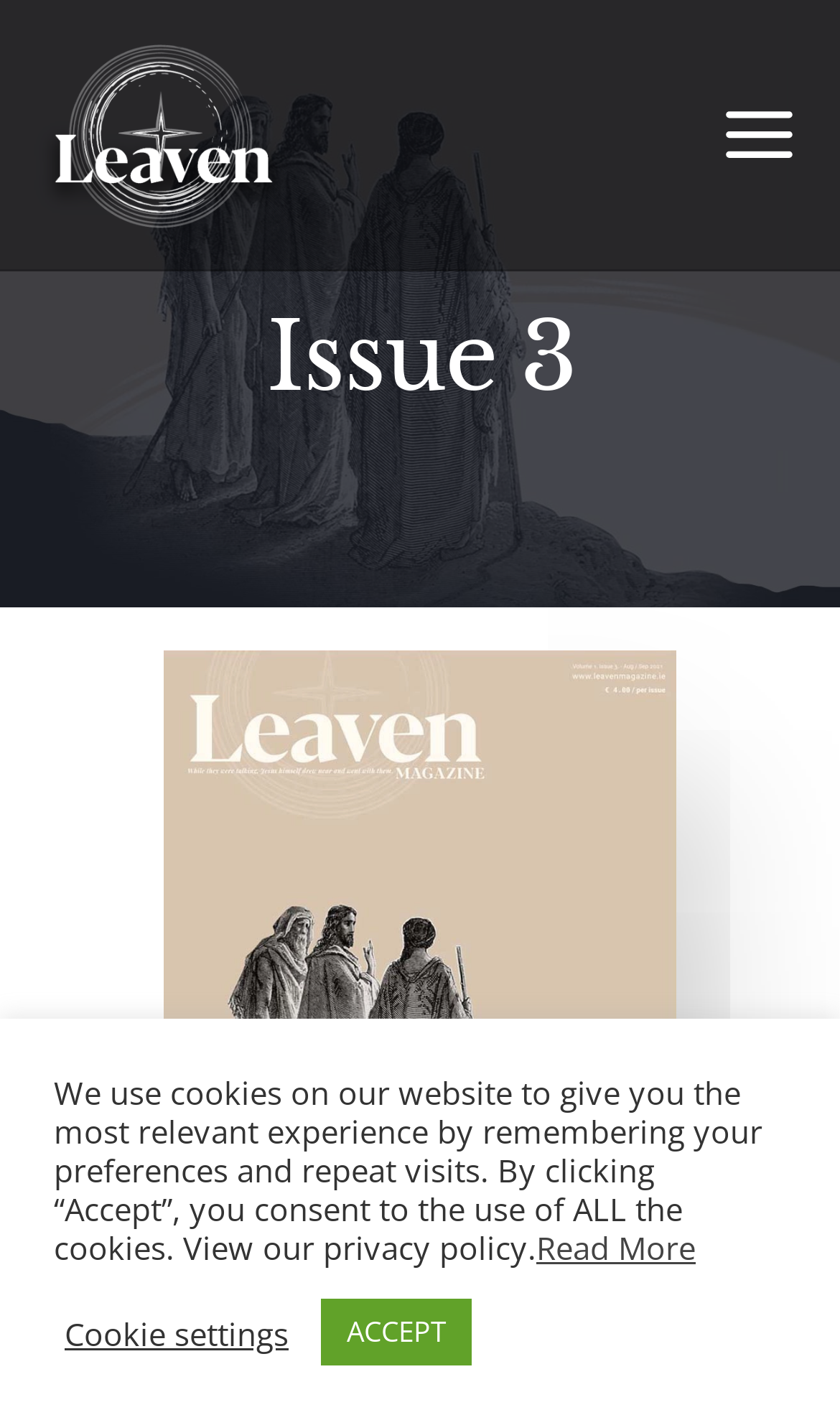Identify the bounding box for the element characterized by the following description: "ACCEPT".

[0.382, 0.918, 0.562, 0.965]